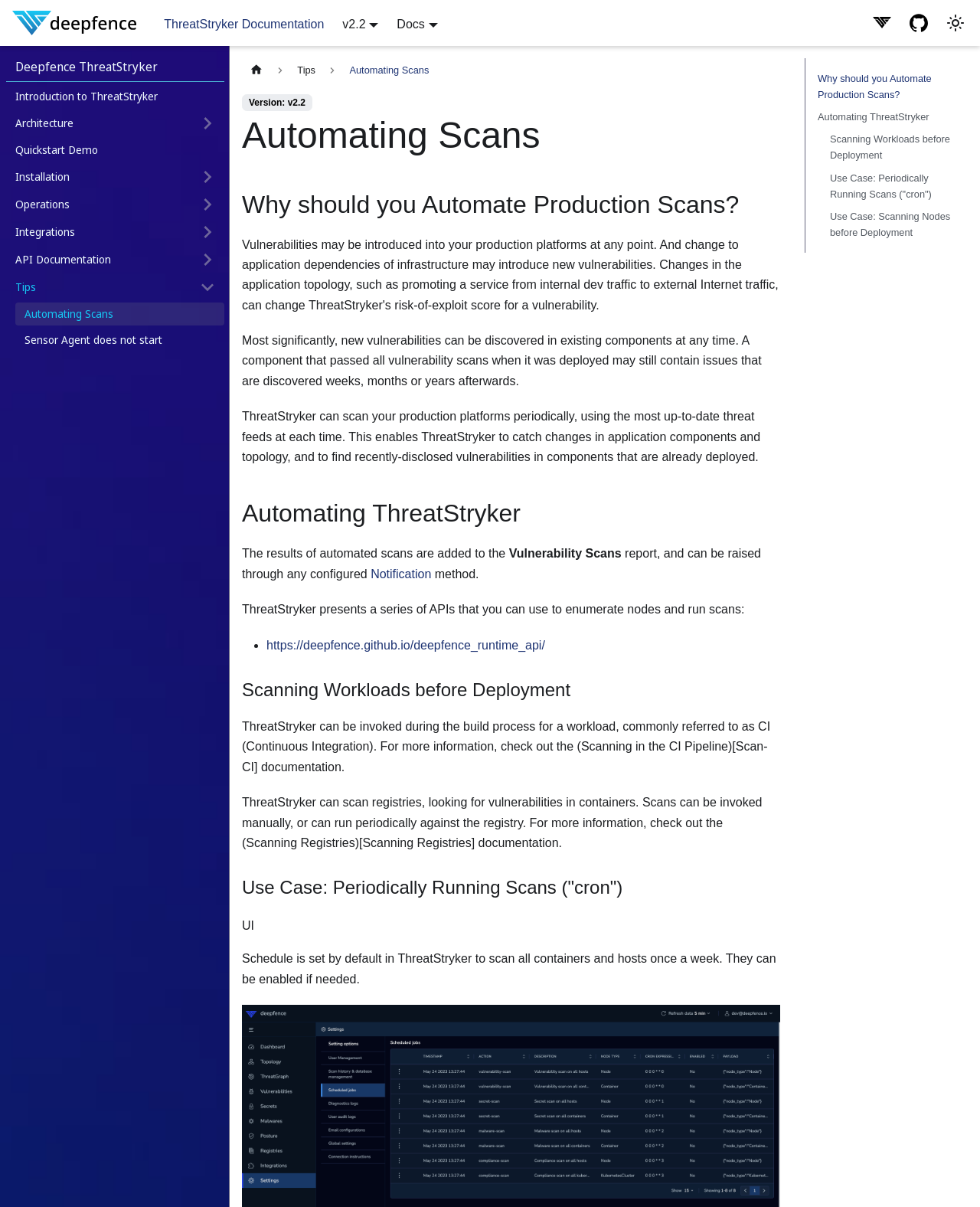Give a concise answer using only one word or phrase for this question:
How often does ThreatStryker scan containers and hosts by default?

Once a week